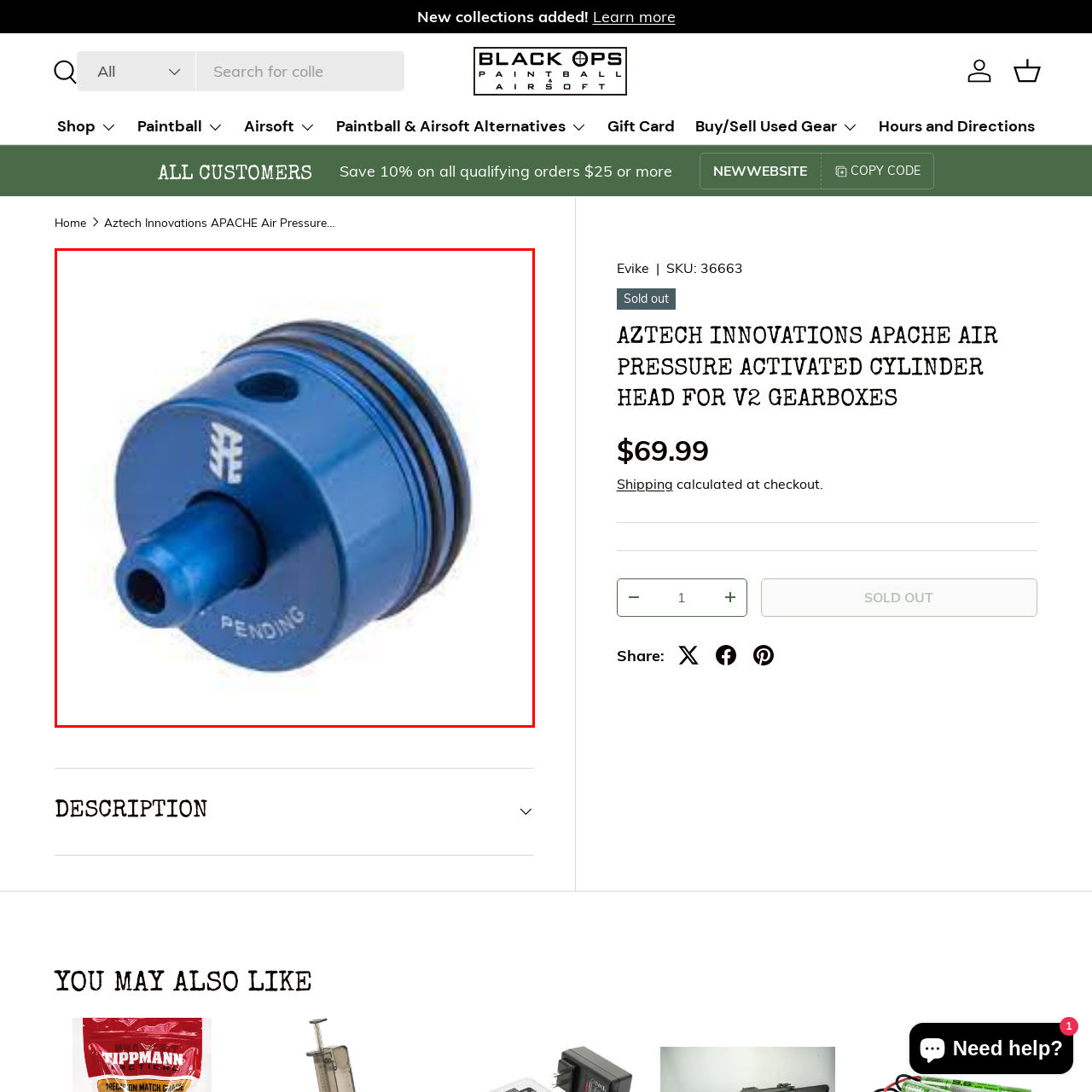Observe the image enclosed by the red border and respond to the subsequent question with a one-word or short phrase:
What is the purpose of the multiple grooves and seals?

prevent air leakage